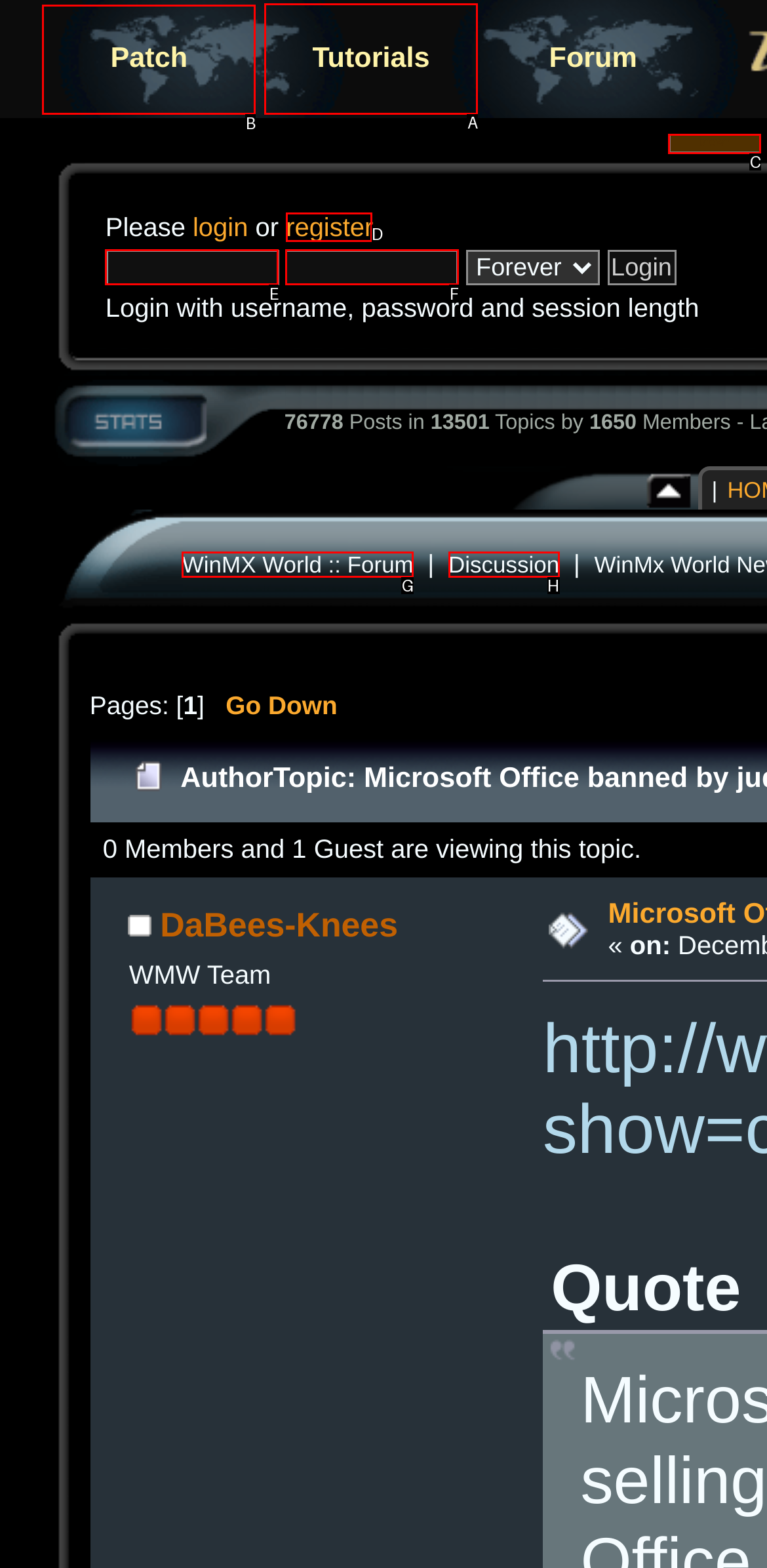Identify which lettered option to click to carry out the task: Click the 'Patch' link. Provide the letter as your answer.

B